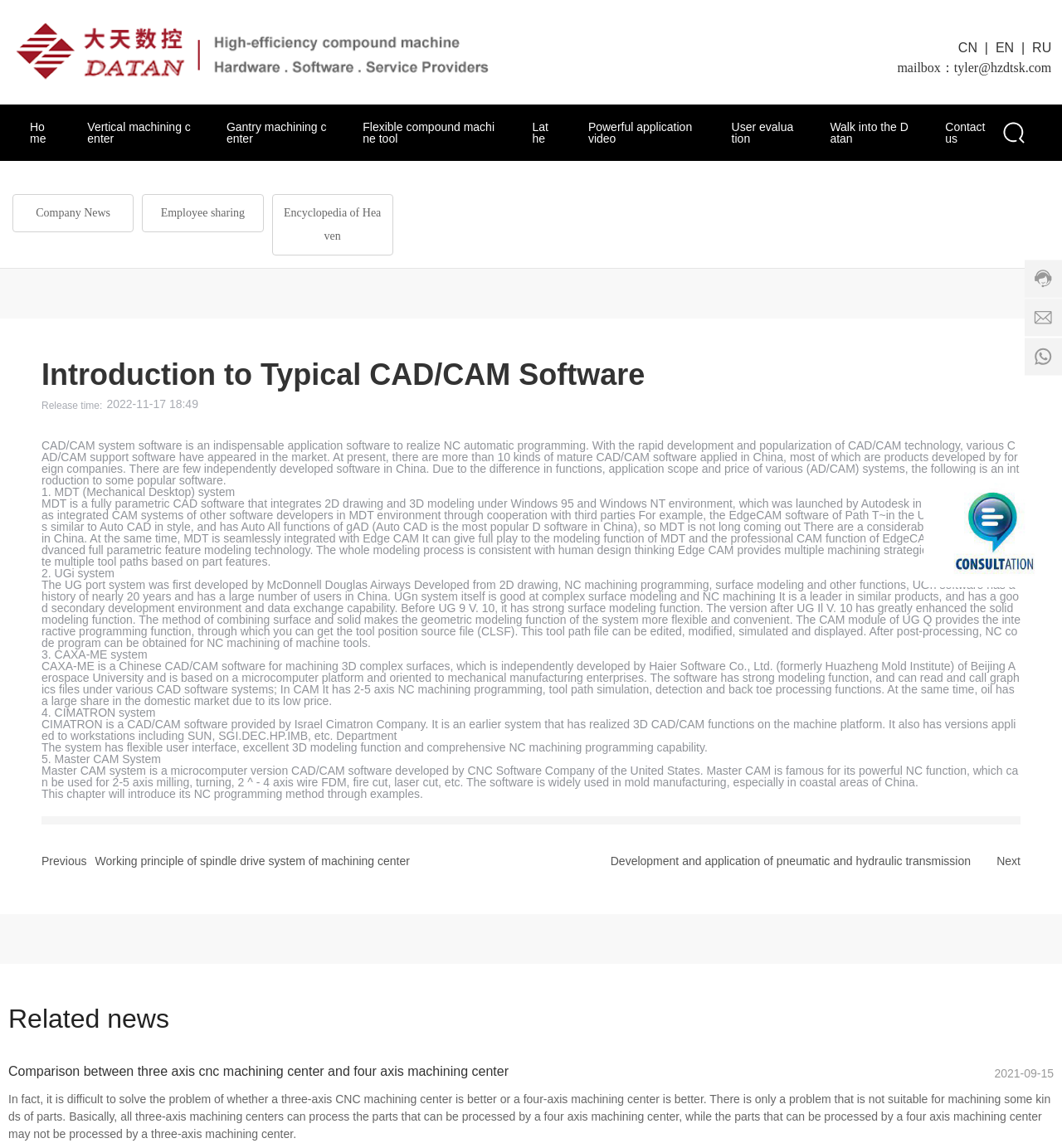Identify the bounding box coordinates of the section that should be clicked to achieve the task described: "Call the phone number '400-800-9708'".

[0.973, 0.165, 0.979, 0.335]